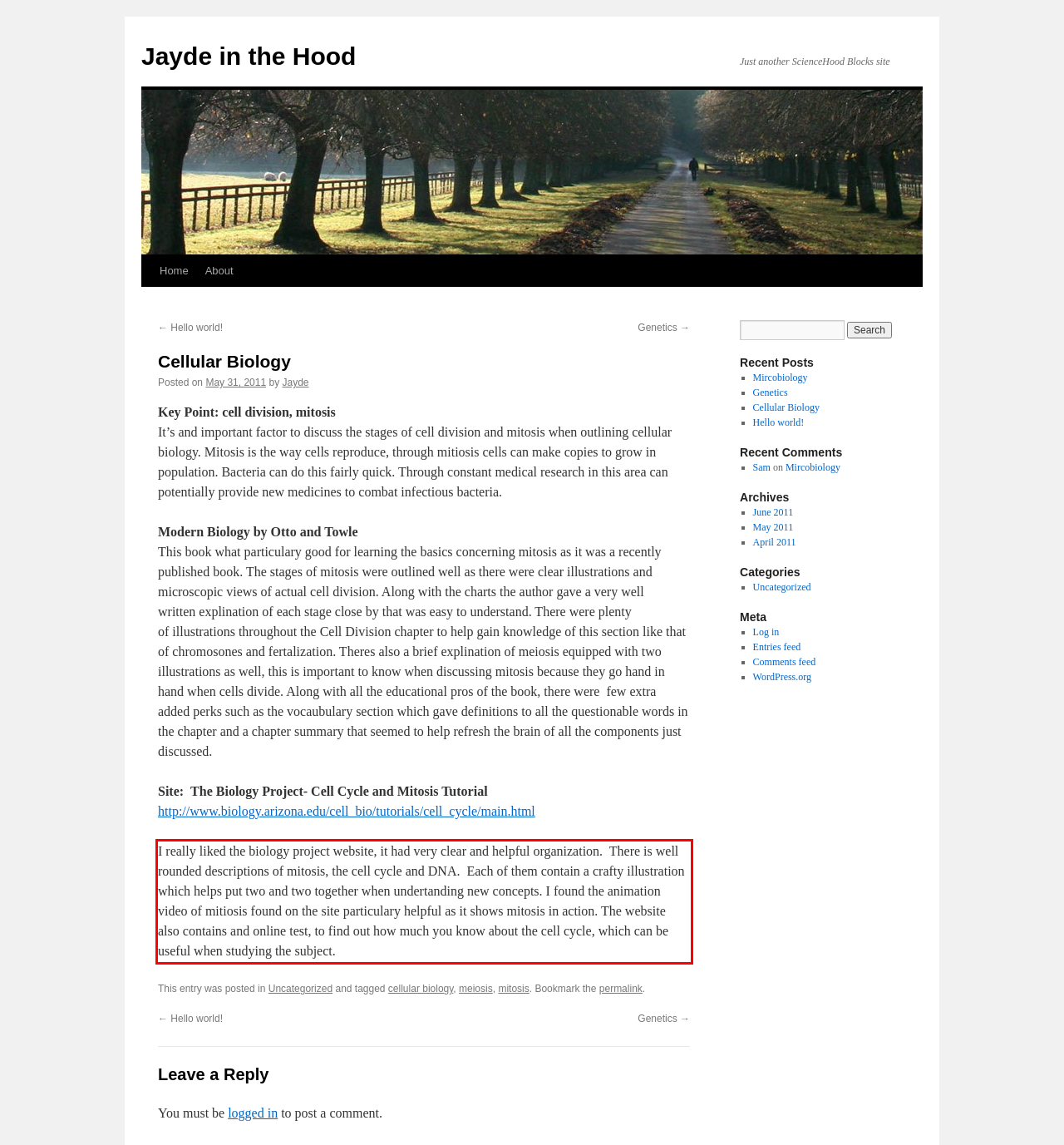Examine the screenshot of the webpage, locate the red bounding box, and generate the text contained within it.

I really liked the biology project website, it had very clear and helpful organization. There is well rounded descriptions of mitosis, the cell cycle and DNA. Each of them contain a crafty illustration which helps put two and two together when undertanding new concepts. I found the animation video of mitiosis found on the site particulary helpful as it shows mitosis in action. The website also contains and online test, to find out how much you know about the cell cycle, which can be useful when studying the subject.